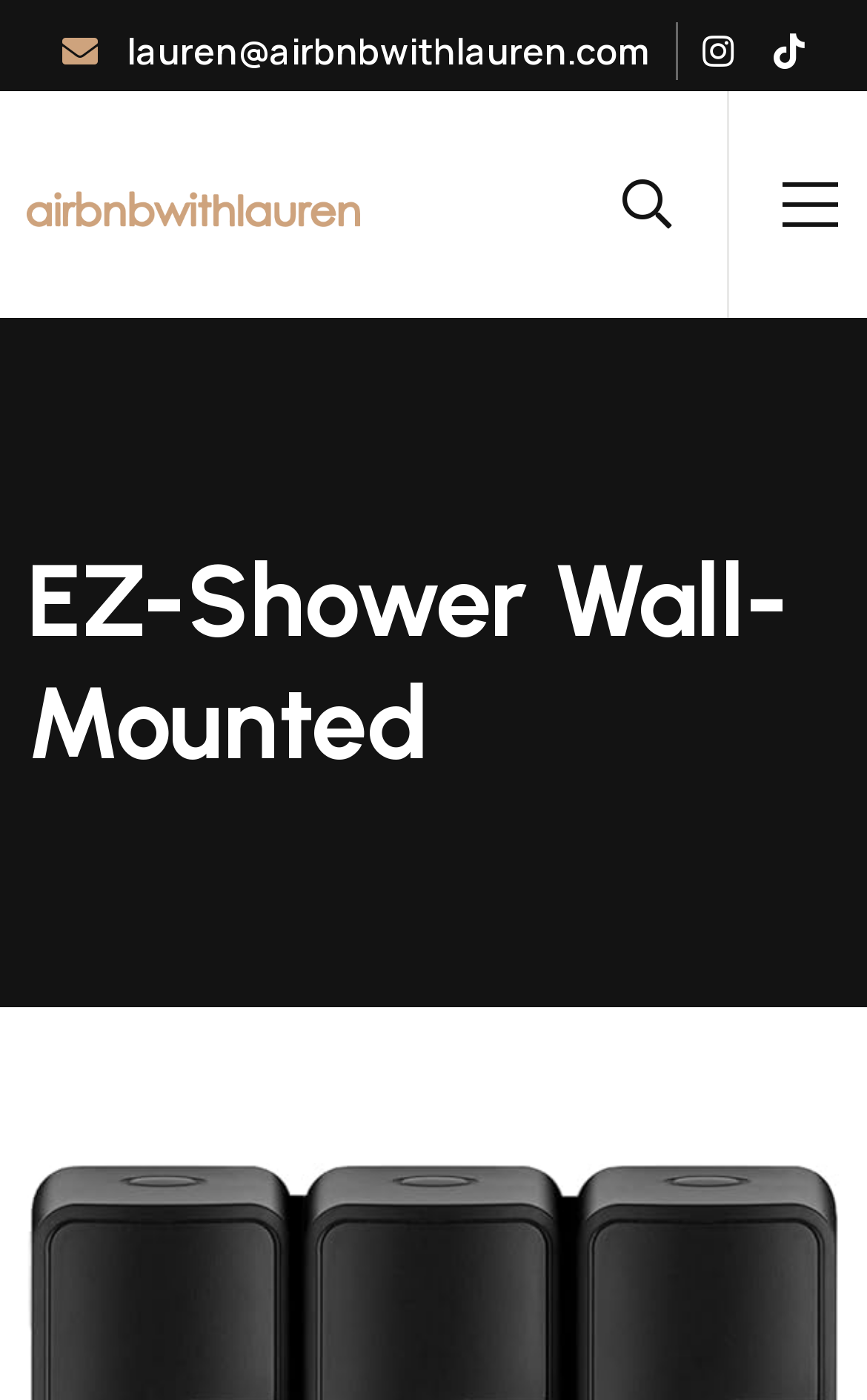What is the email address of Airbnb with Lauren?
From the screenshot, supply a one-word or short-phrase answer.

lauren@airbnbwithlauren.com